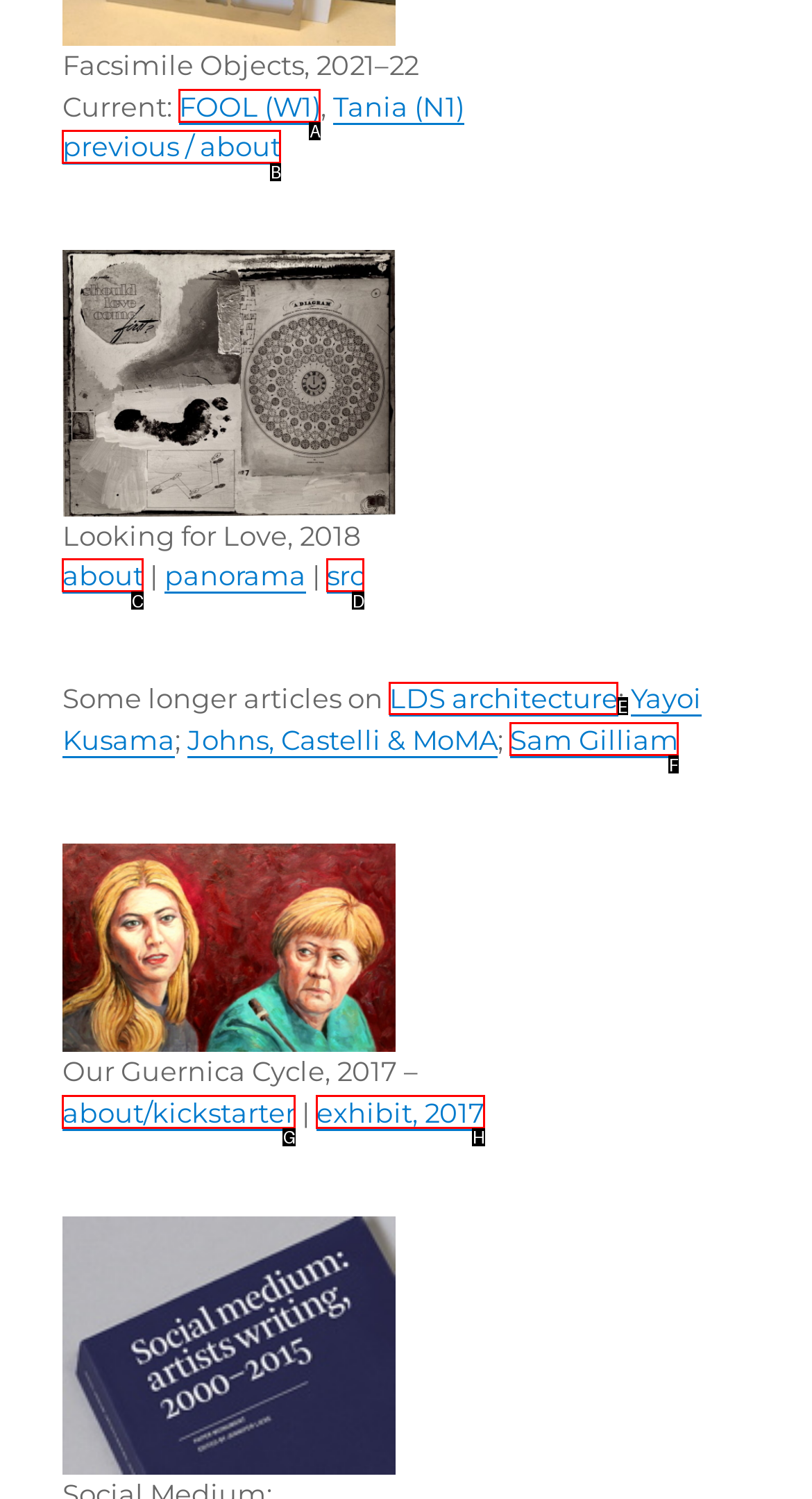Identify the HTML element to click to execute this task: Read about LDS architecture Respond with the letter corresponding to the proper option.

E